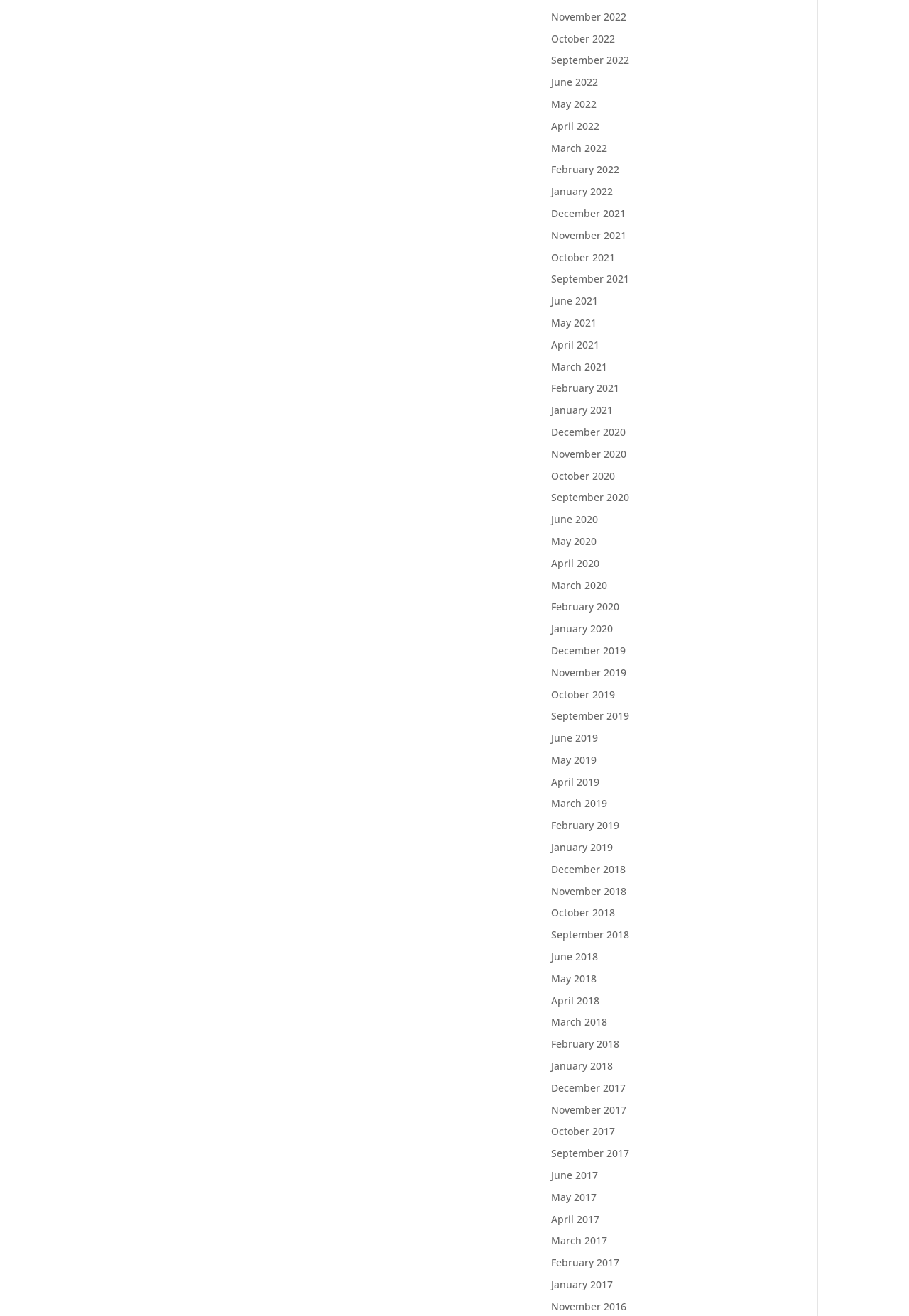Kindly provide the bounding box coordinates of the section you need to click on to fulfill the given instruction: "view November 2022".

[0.606, 0.007, 0.689, 0.018]